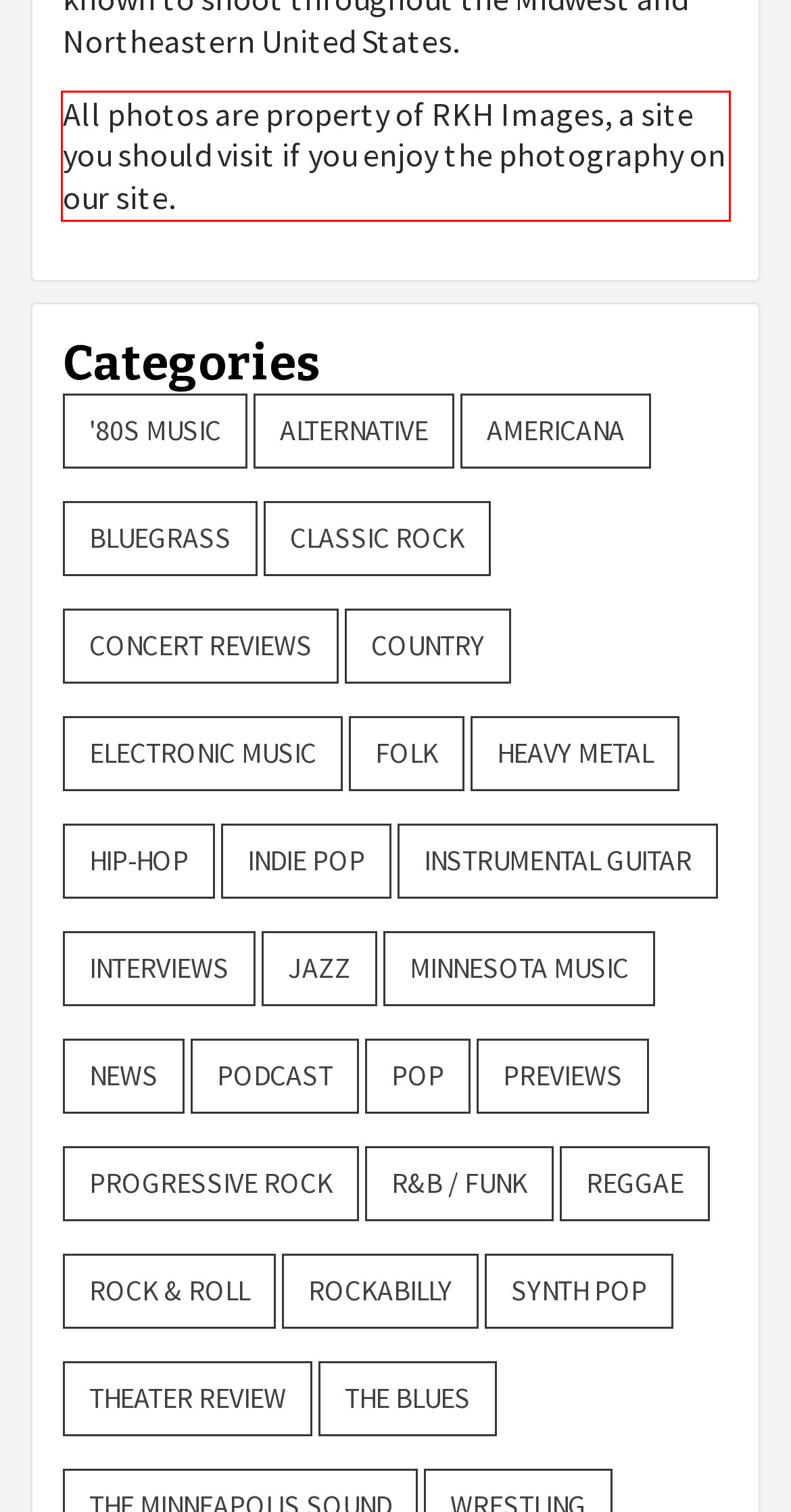Analyze the screenshot of the webpage that features a red bounding box and recognize the text content enclosed within this red bounding box.

All photos are property of RKH Images, a site you should visit if you enjoy the photography on our site.